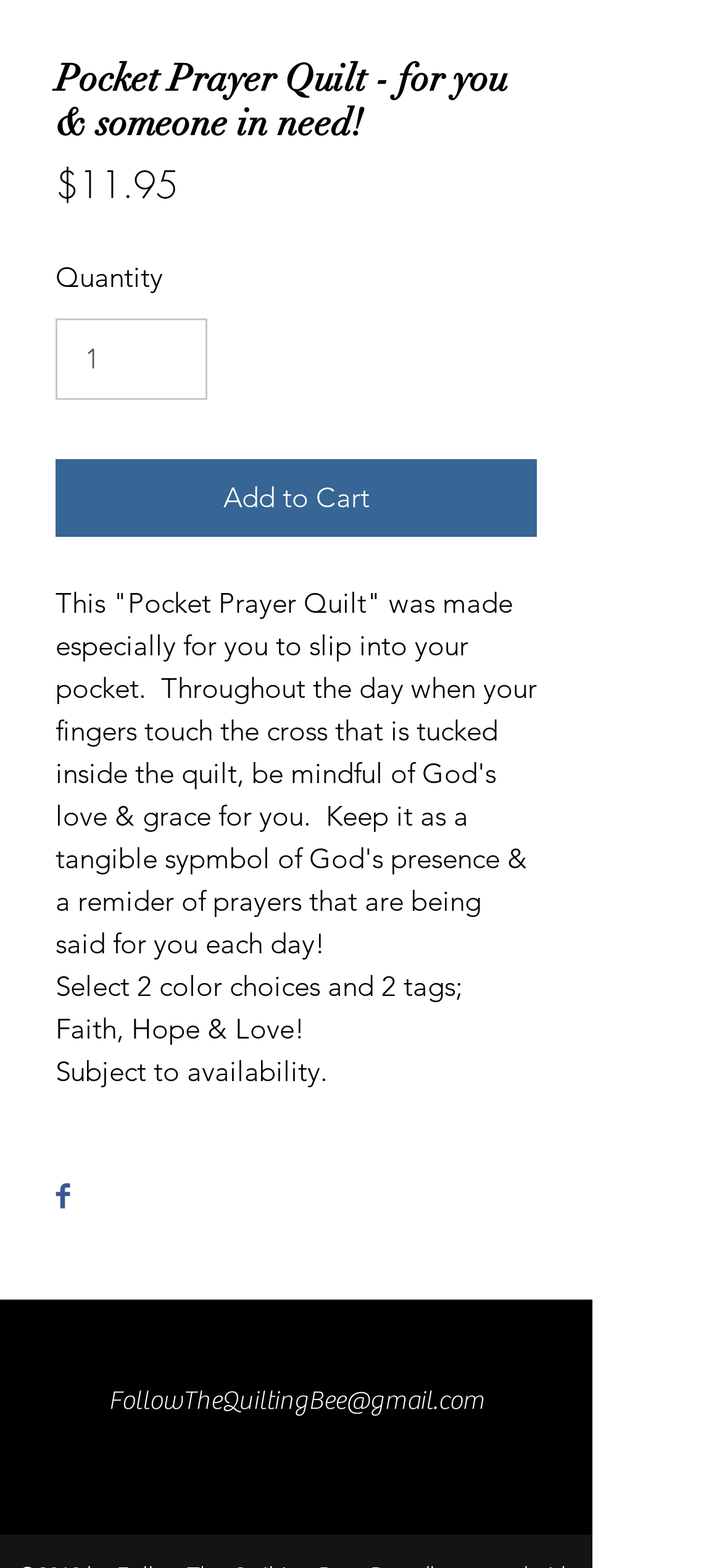Observe the image and answer the following question in detail: Can the Pocket Prayer Quilt be shared on social media?

The webpage has a 'Share on Facebook' button, which indicates that the Pocket Prayer Quilt can be shared on social media platforms like Facebook.